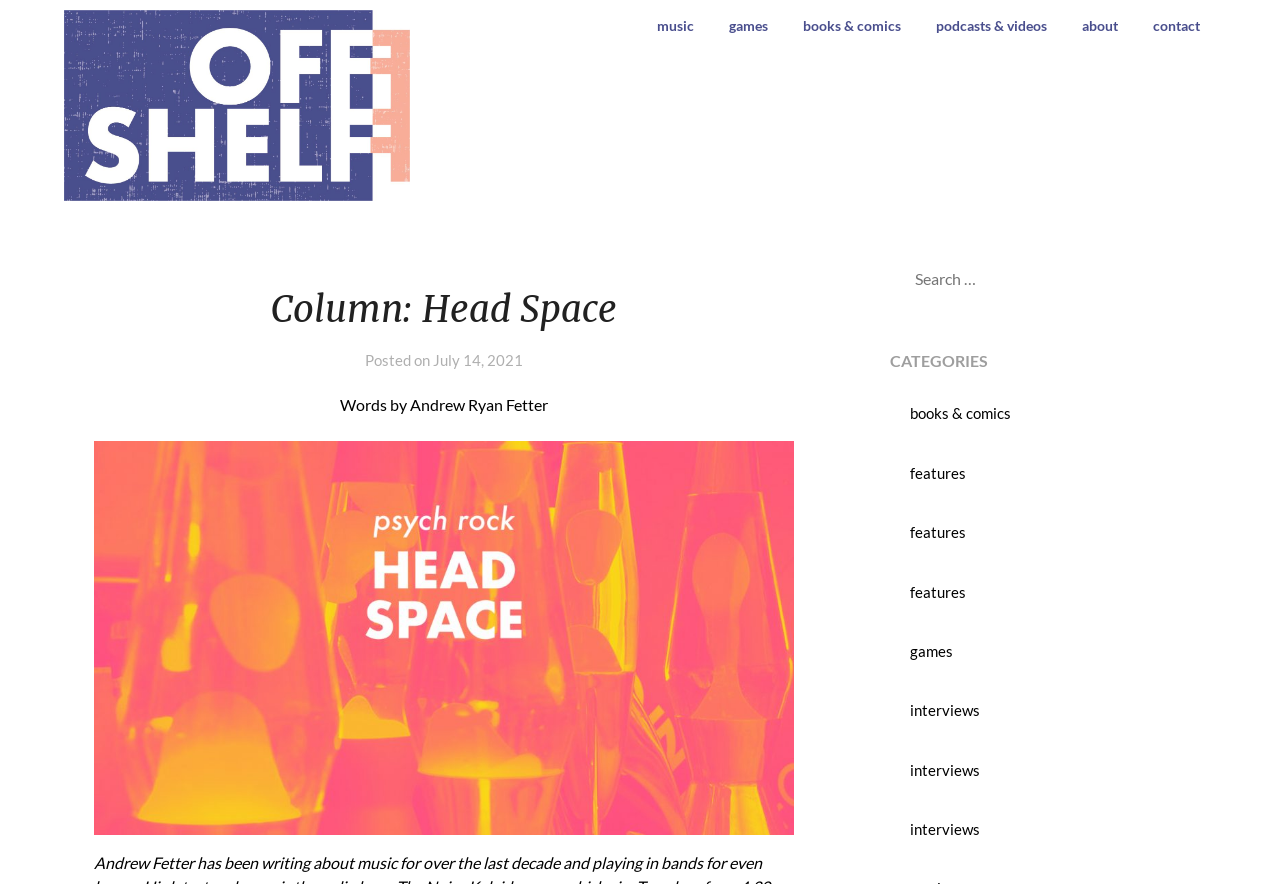Given the description of the UI element: "July 14, 2021July 13, 2021", predict the bounding box coordinates in the form of [left, top, right, bottom], with each value being a float between 0 and 1.

[0.338, 0.397, 0.409, 0.417]